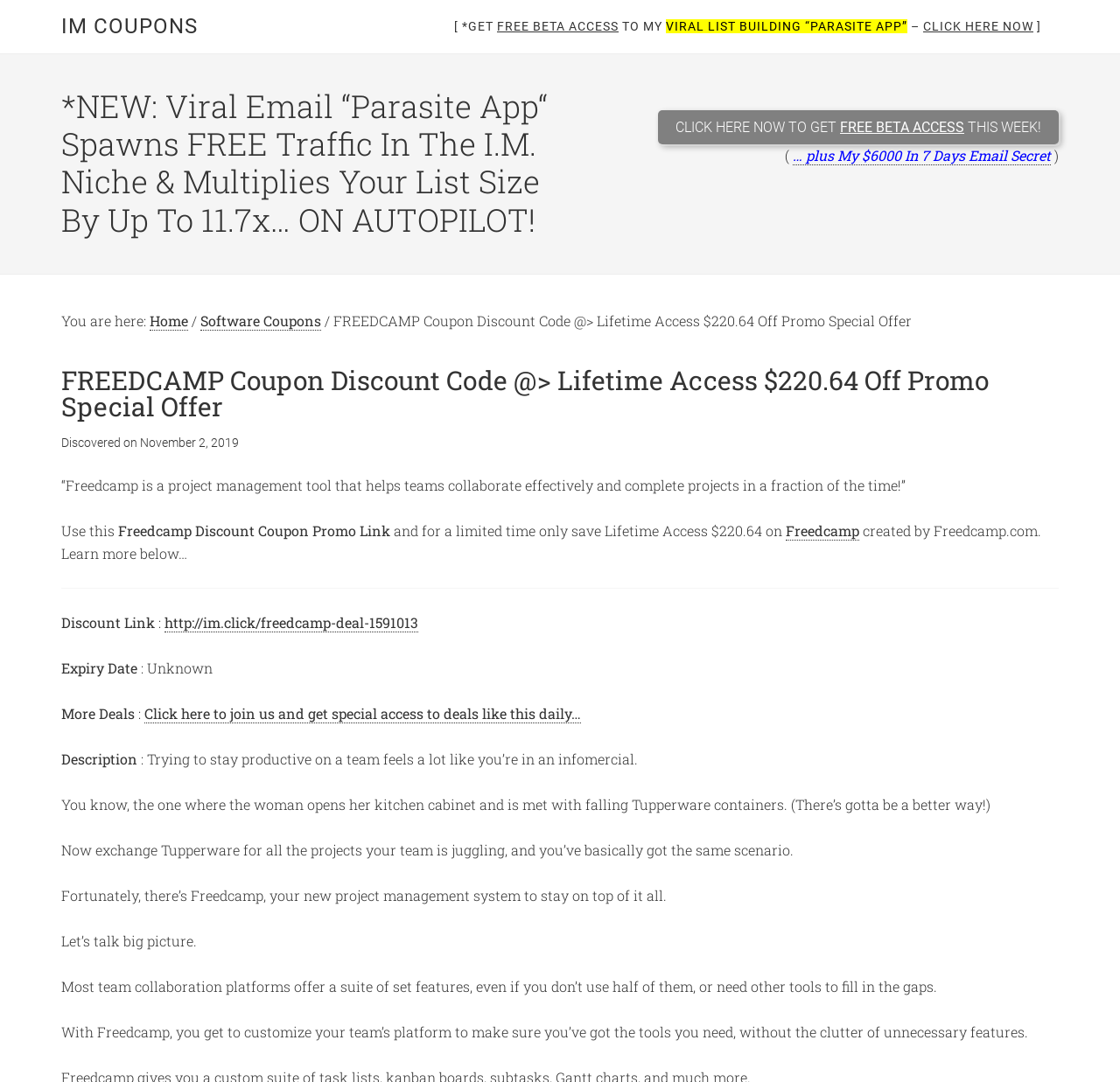Can you pinpoint the bounding box coordinates for the clickable element required for this instruction: "Visit Freedcamp"? The coordinates should be four float numbers between 0 and 1, i.e., [left, top, right, bottom].

[0.702, 0.481, 0.767, 0.499]